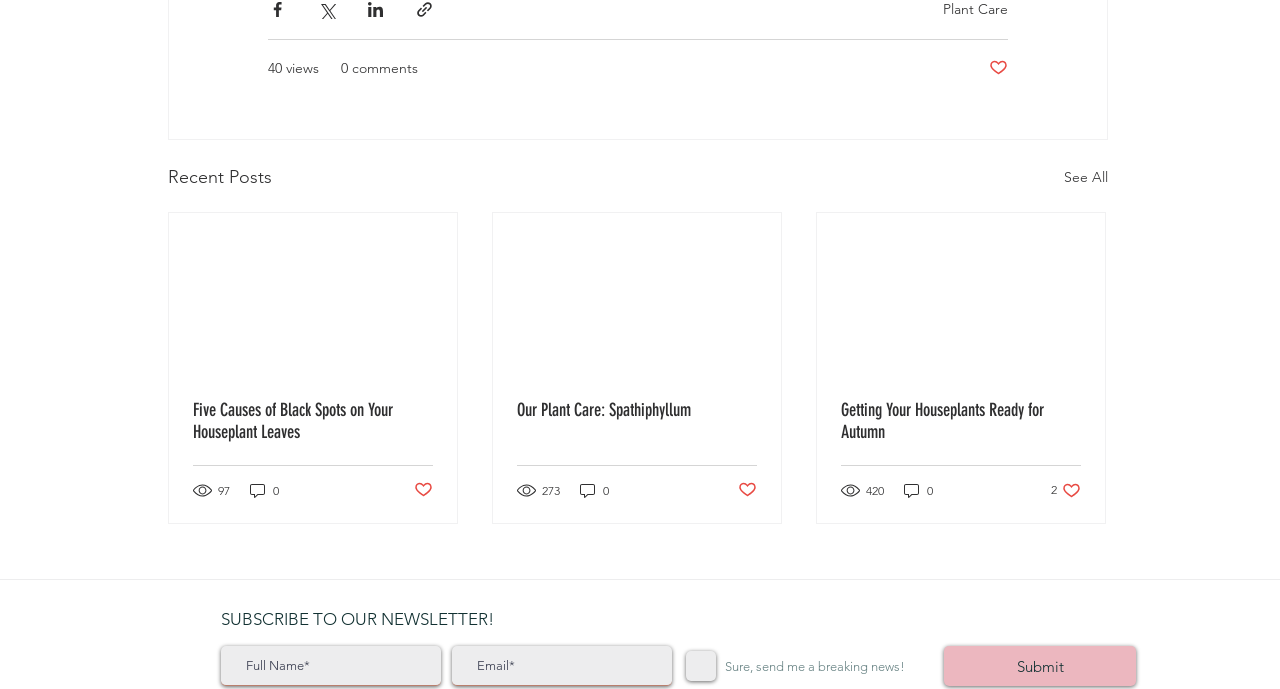What is the title of the second article?
Based on the screenshot, answer the question with a single word or phrase.

Our Plant Care: Spathiphyllum